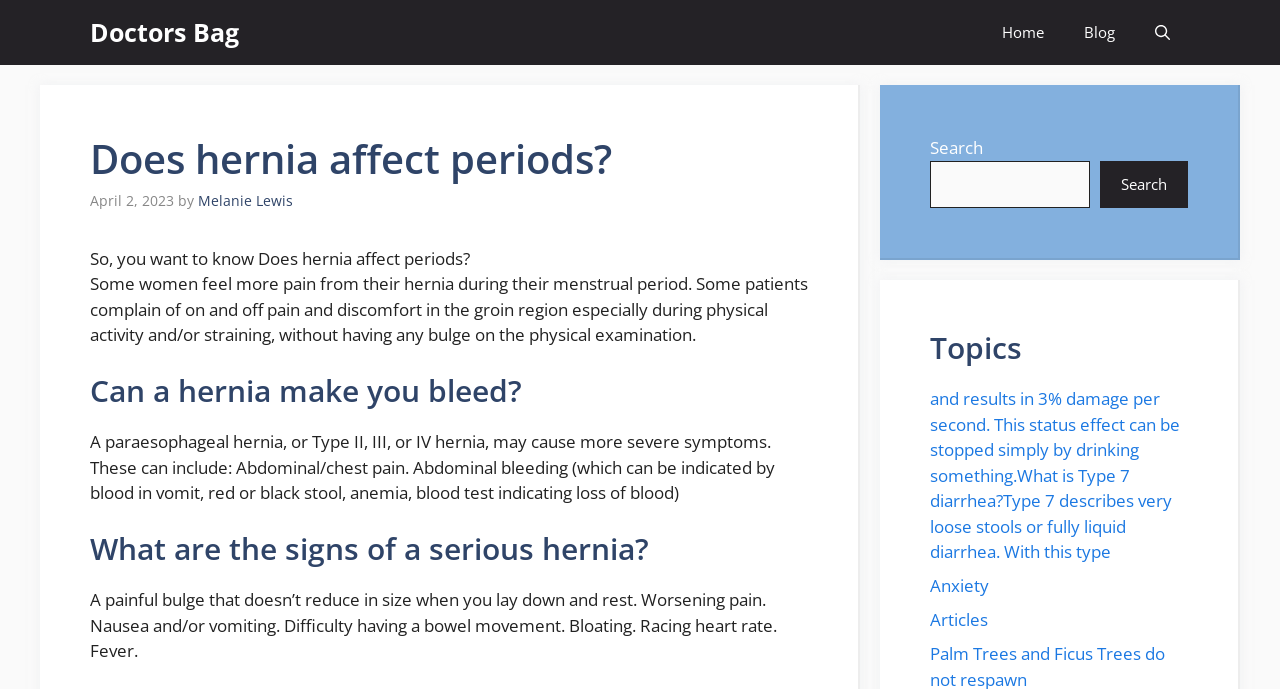Based on the image, please respond to the question with as much detail as possible:
Who is the author of the article?

The author of the article is mentioned in the byline 'by Melanie Lewis' which appears below the main heading and the date of publication.